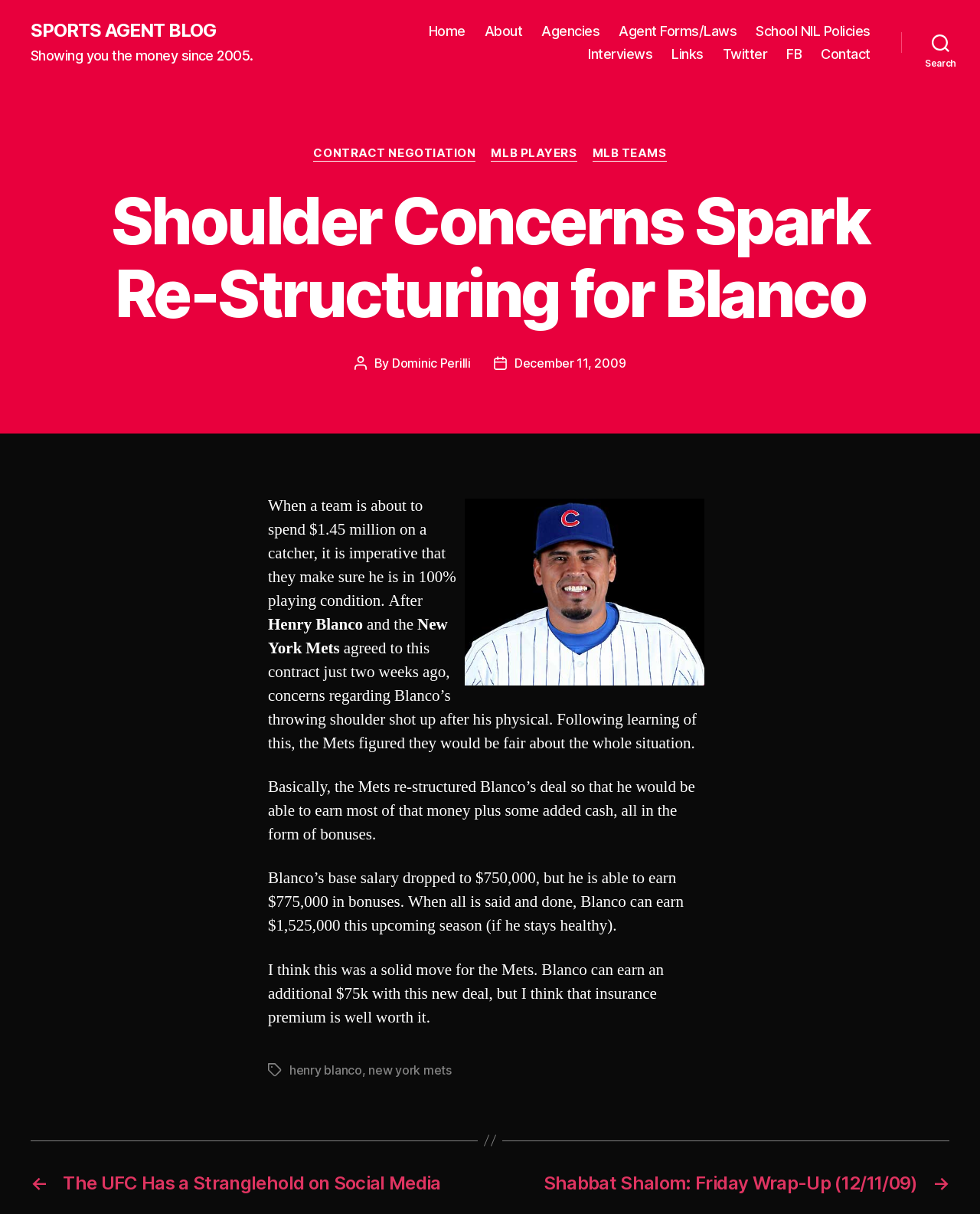Specify the bounding box coordinates of the area to click in order to execute this command: 'Click on the 'Home' link'. The coordinates should consist of four float numbers ranging from 0 to 1, and should be formatted as [left, top, right, bottom].

[0.437, 0.019, 0.475, 0.032]